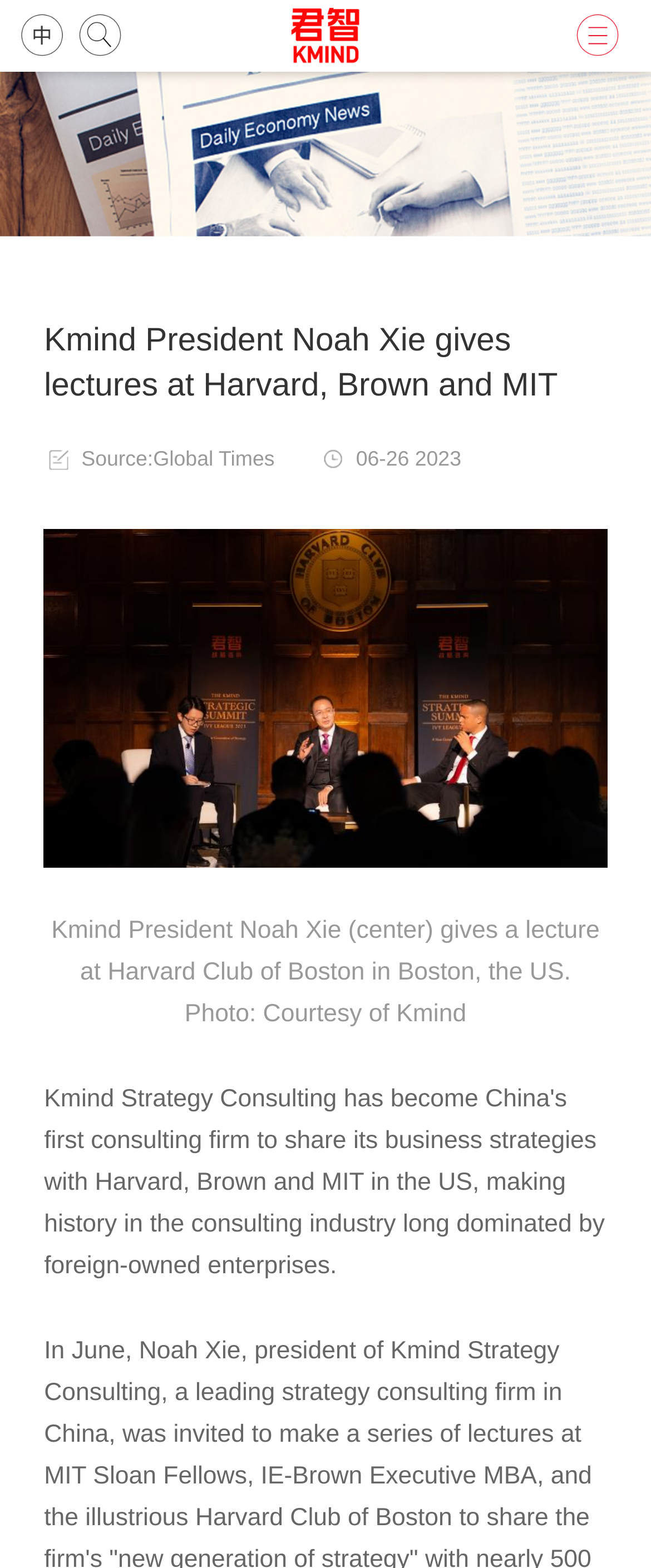Please provide a short answer using a single word or phrase for the question:
How many links are on this webpage?

4